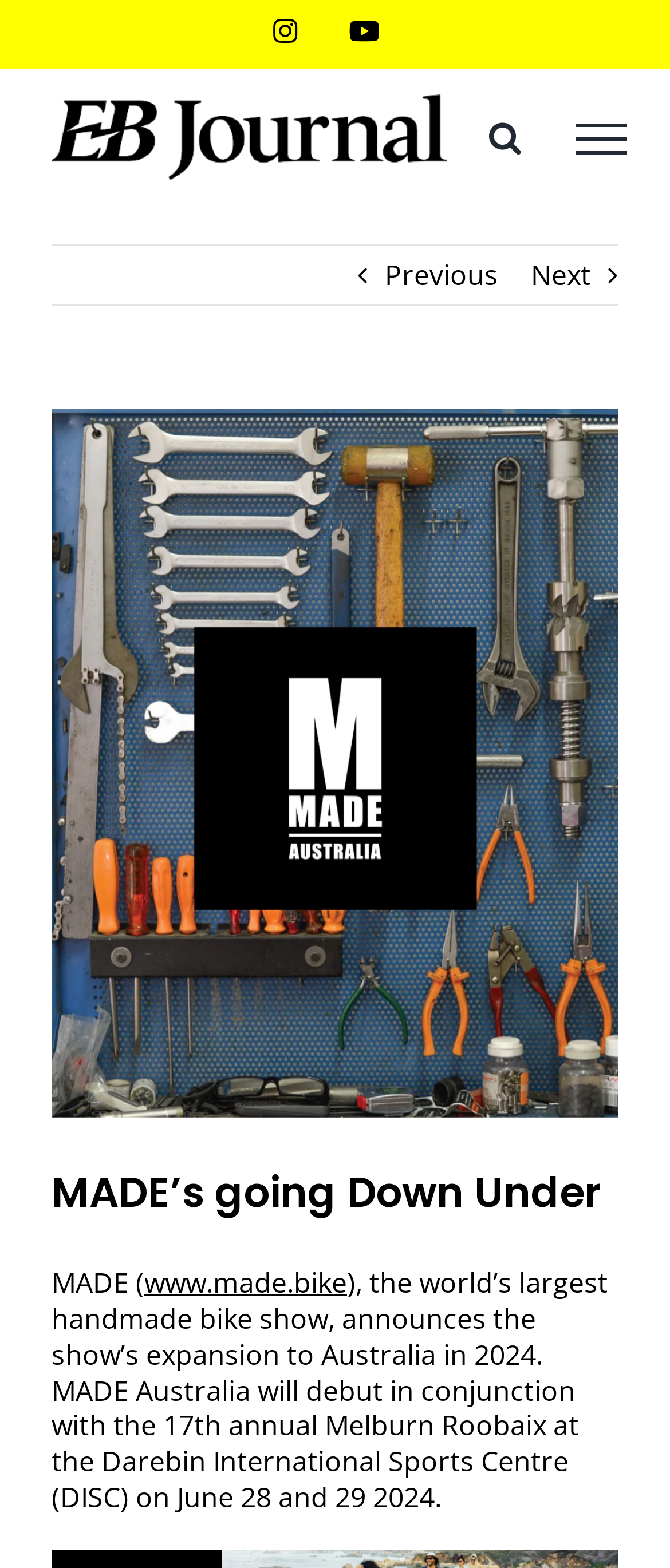Using the description: "www.made.bike", determine the UI element's bounding box coordinates. Ensure the coordinates are in the format of four float numbers between 0 and 1, i.e., [left, top, right, bottom].

[0.215, 0.806, 0.518, 0.83]